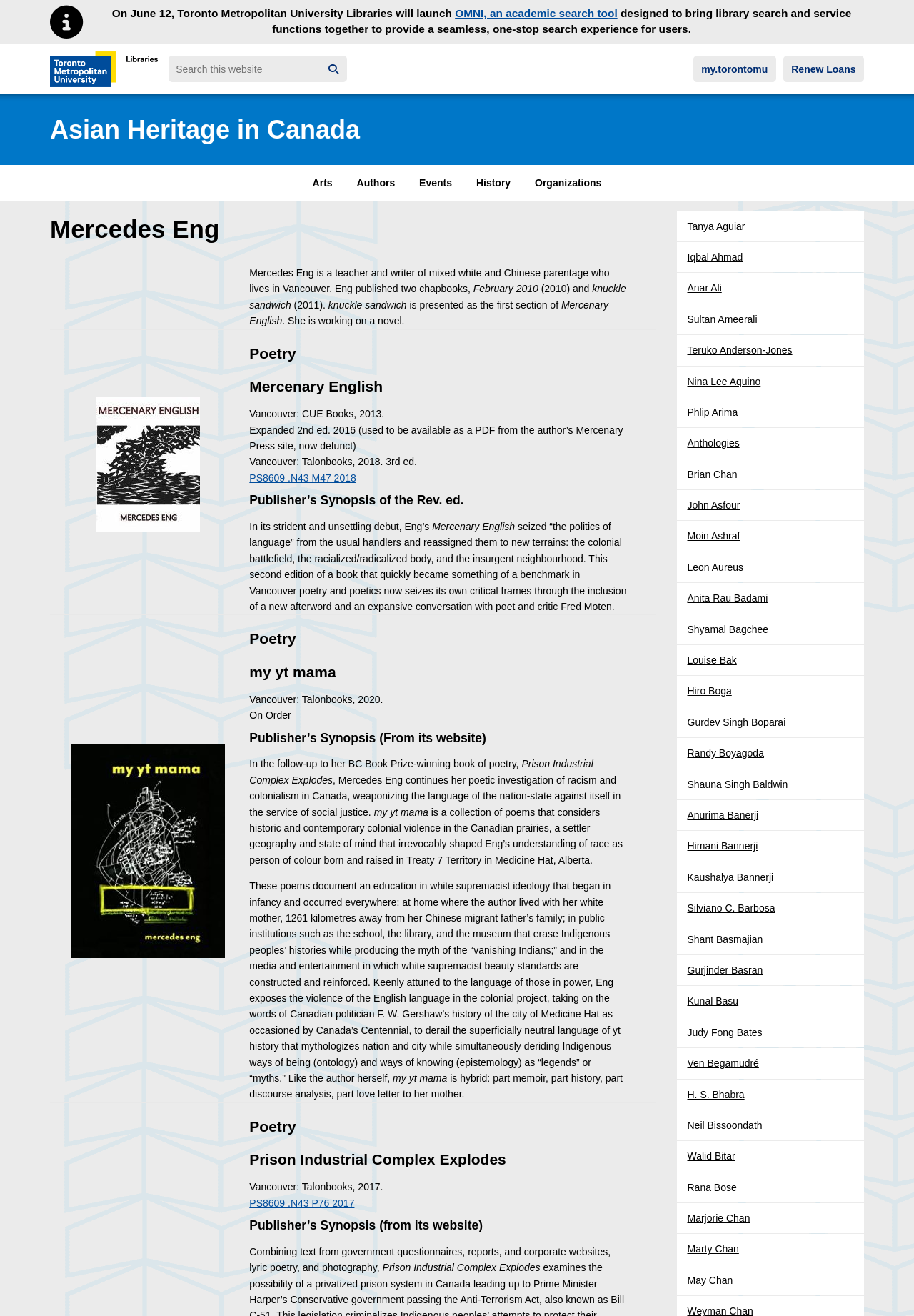Locate the bounding box coordinates of the element to click to perform the following action: 'Explore Poetry'. The coordinates should be given as four float values between 0 and 1, in the form of [left, top, right, bottom].

[0.273, 0.261, 0.687, 0.276]